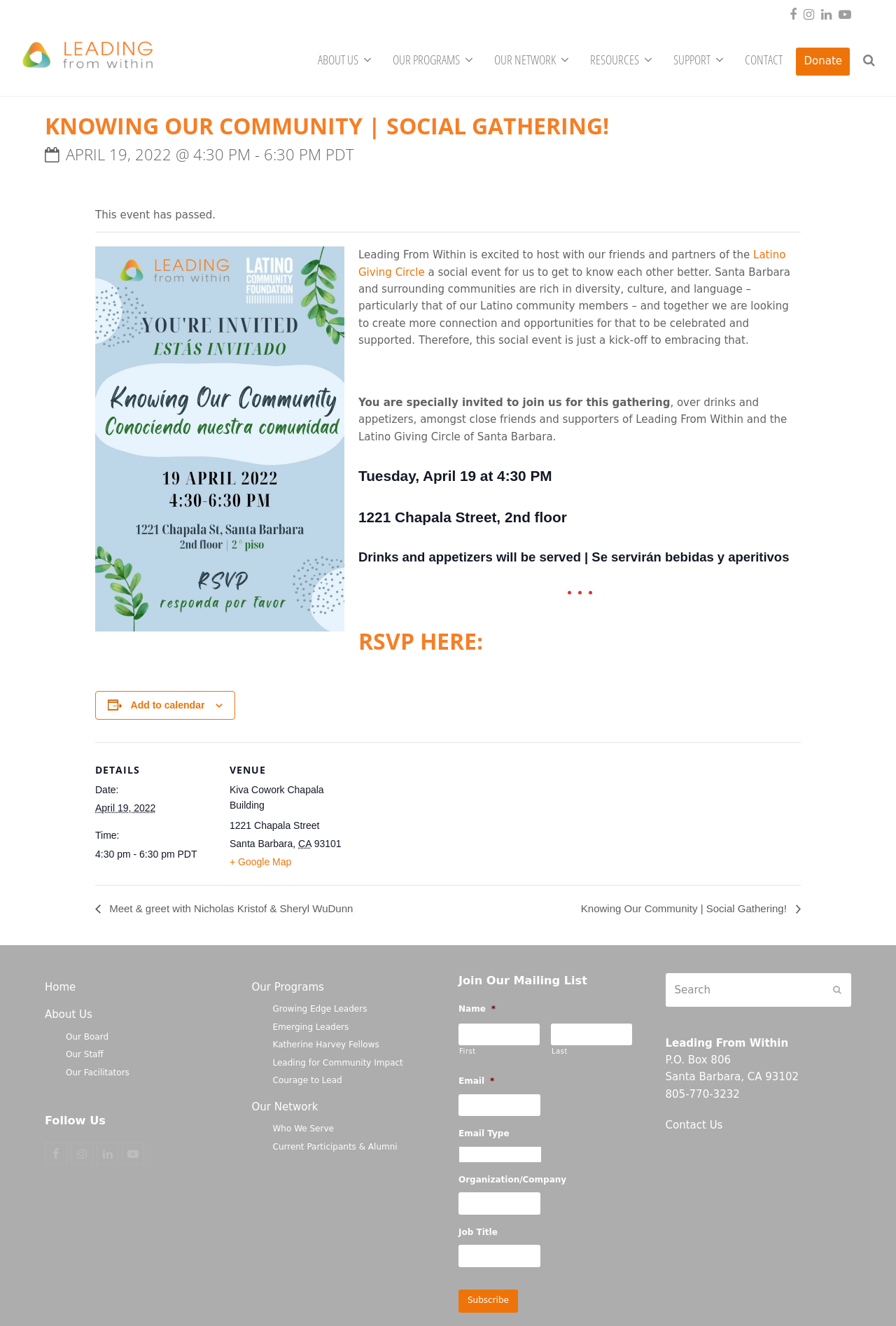Determine the bounding box coordinates of the area to click in order to meet this instruction: "Click on the 'CONTACT US' link".

None